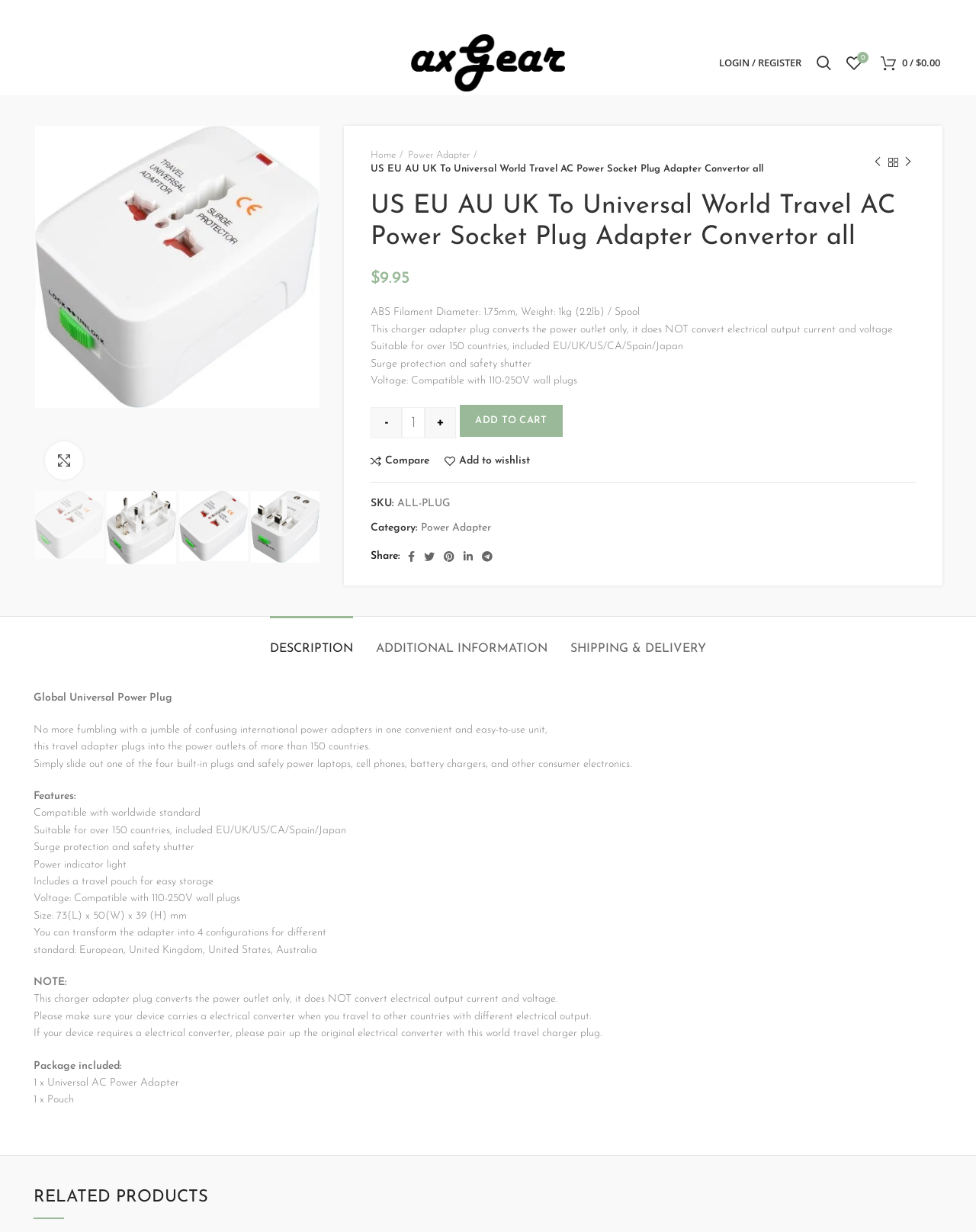Answer the question with a brief word or phrase:
What is the size of the power adapter?

73(L) x 50(W) x 39 (H) mm